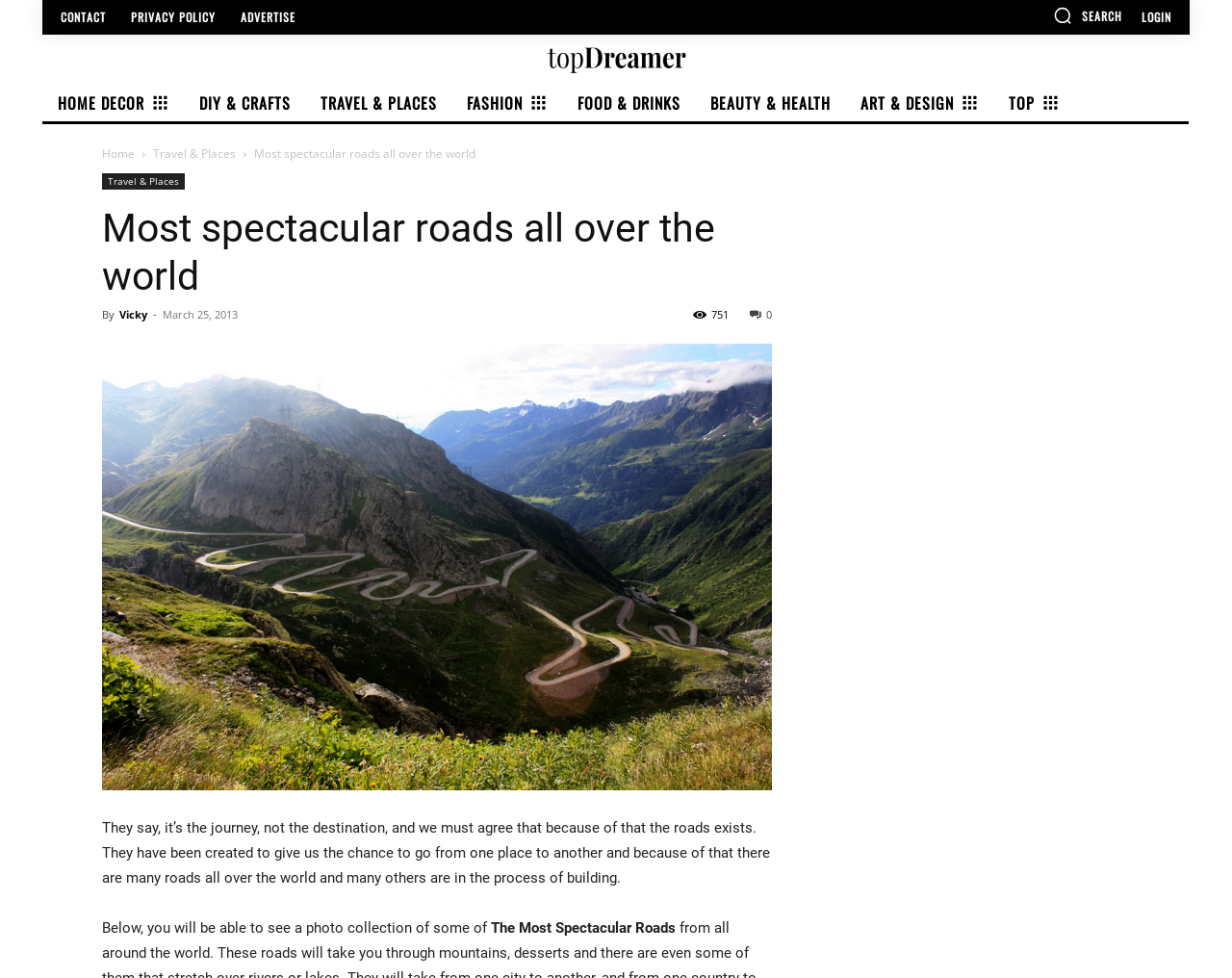Identify the bounding box coordinates of the region I need to click to complete this instruction: "View travel and places".

[0.124, 0.149, 0.191, 0.165]